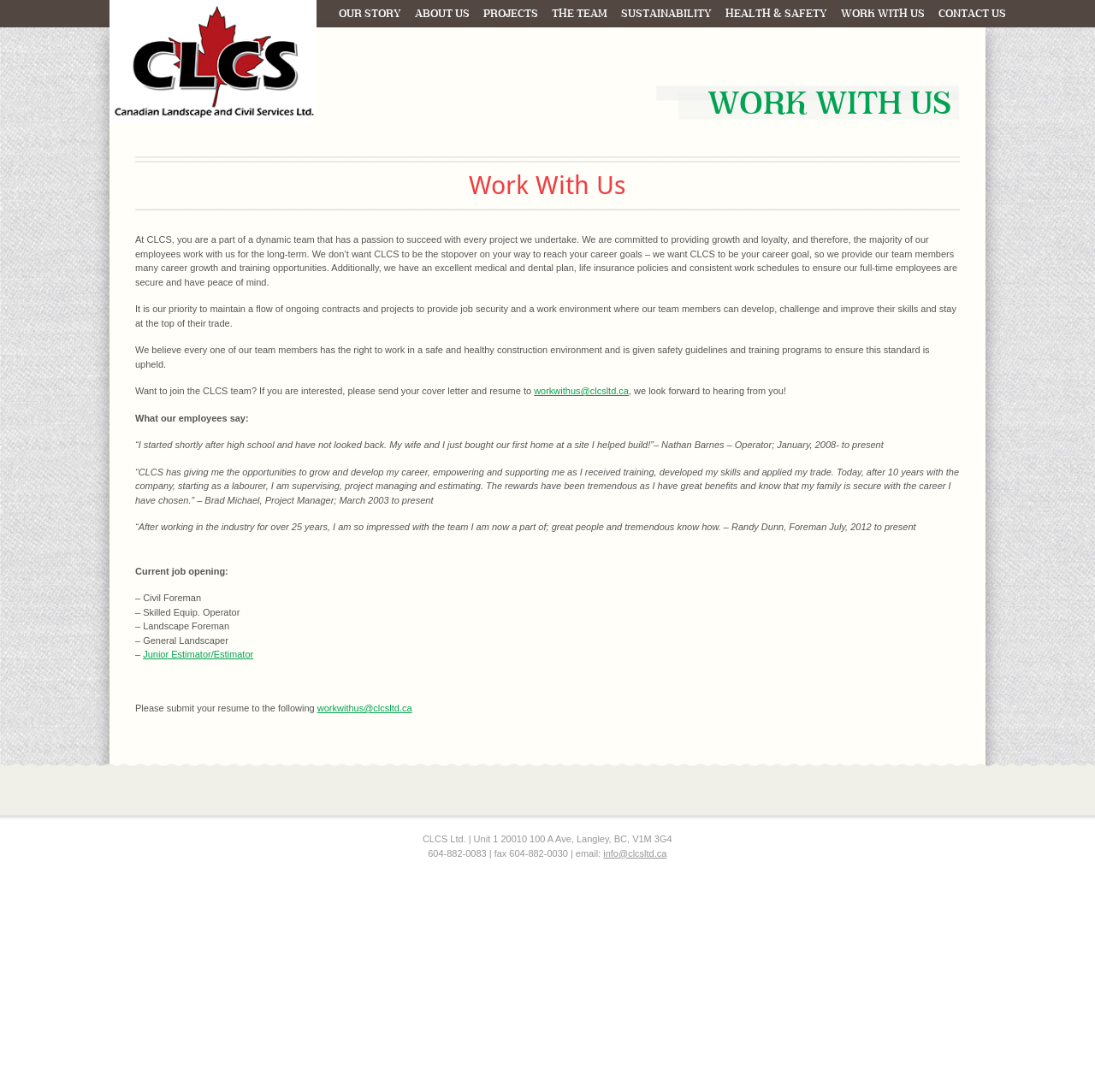Respond with a single word or phrase to the following question:
How can one apply for a job?

Send cover letter and resume to workwithus@clcsltd.ca